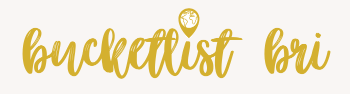What symbol is at the top of the design?
Offer a detailed and full explanation in response to the question.

According to the caption, the design features a small emblem of a globe with a heart at the top, which symbolizes travel and adventure.